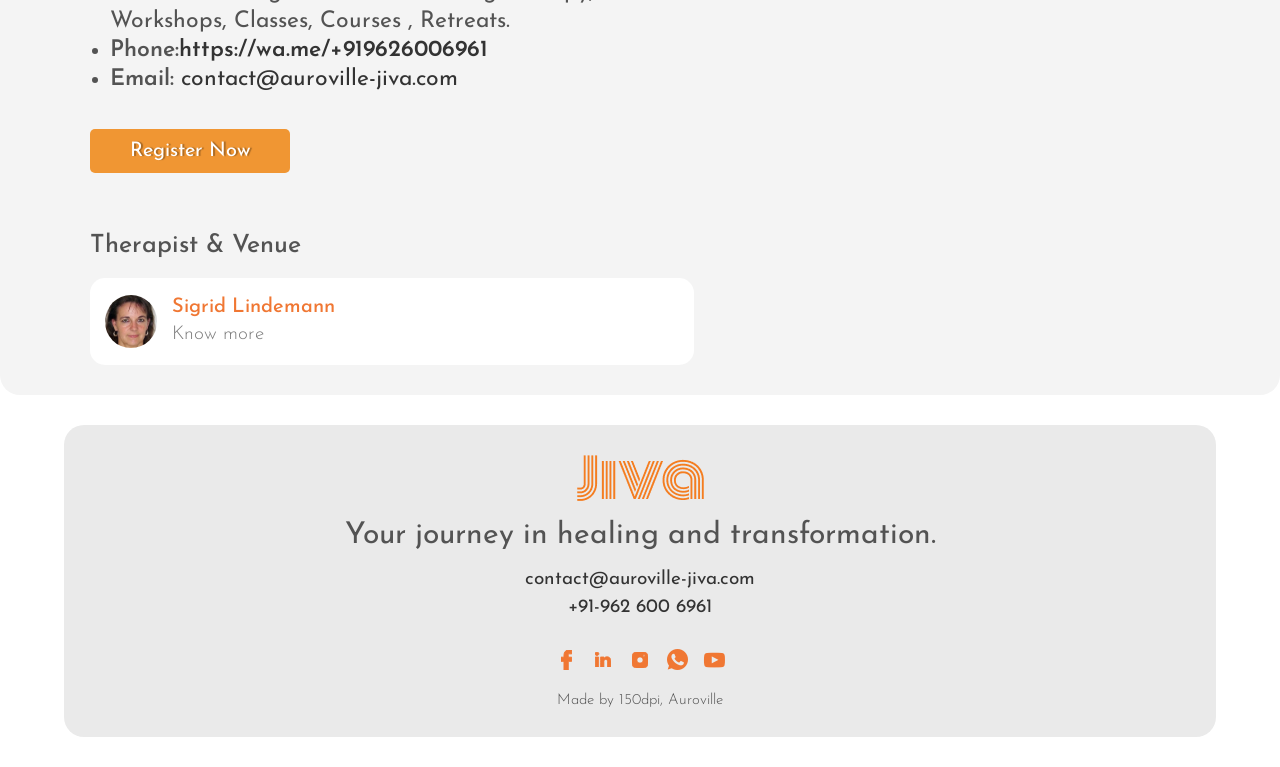Please find the bounding box coordinates of the element that needs to be clicked to perform the following instruction: "Send an email to contact@auroville-jiva.com". The bounding box coordinates should be four float numbers between 0 and 1, represented as [left, top, right, bottom].

[0.141, 0.089, 0.358, 0.119]